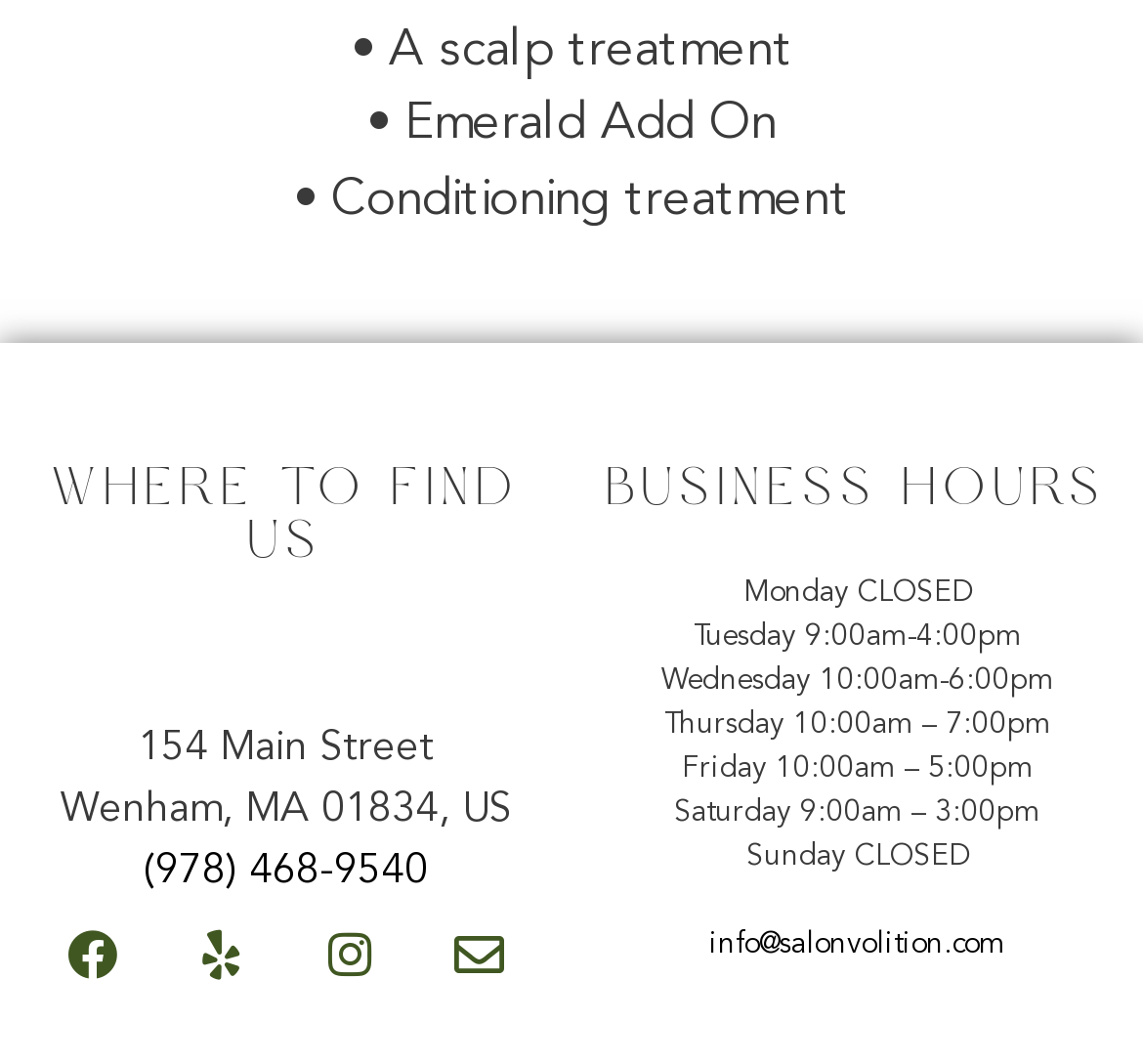Identify the bounding box coordinates for the UI element described as follows: "(978) 468-9540". Ensure the coordinates are four float numbers between 0 and 1, formatted as [left, top, right, bottom].

[0.126, 0.798, 0.374, 0.837]